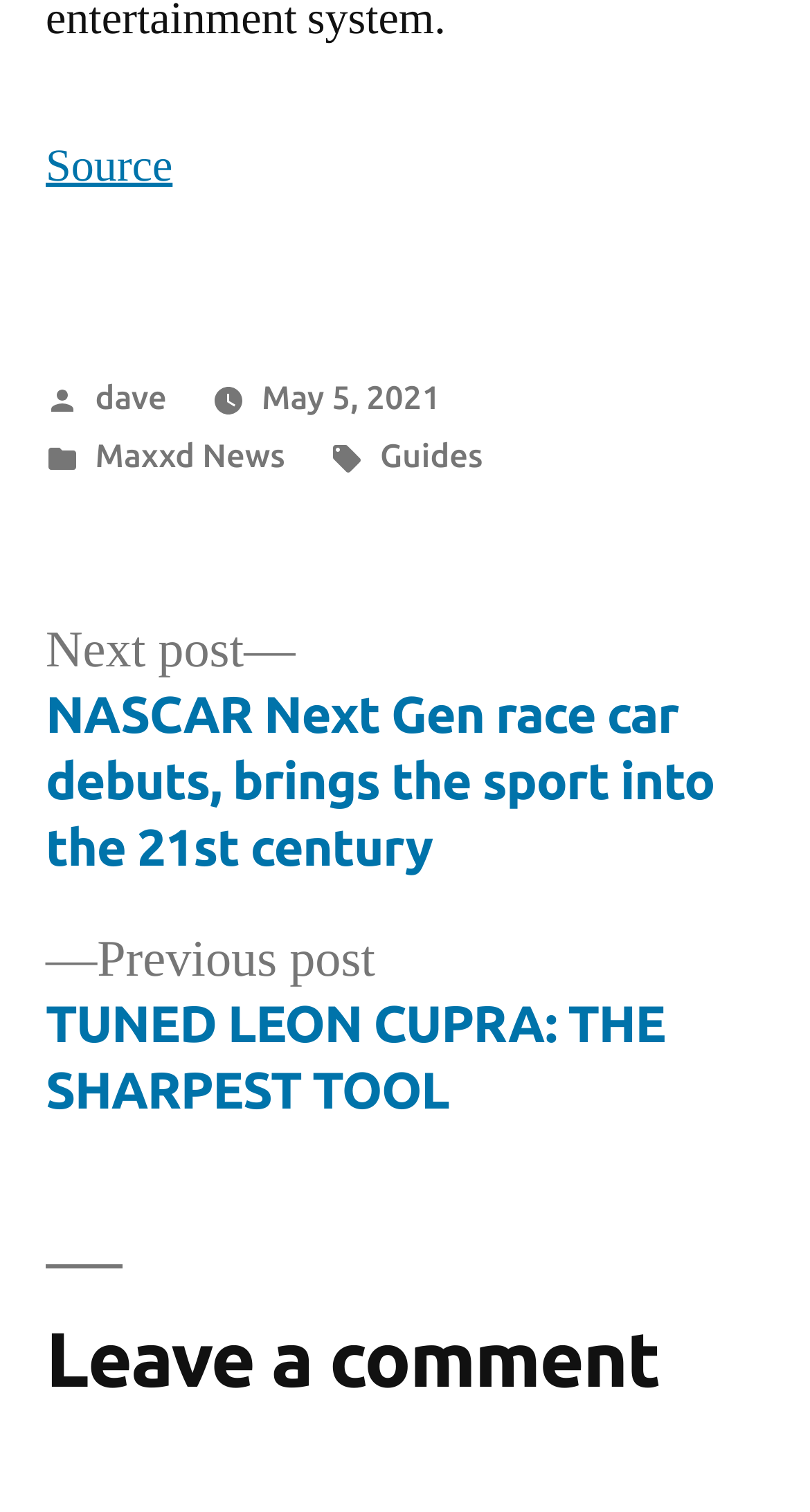What is the purpose of the section at the bottom of the webpage? Using the information from the screenshot, answer with a single word or phrase.

Leave a comment